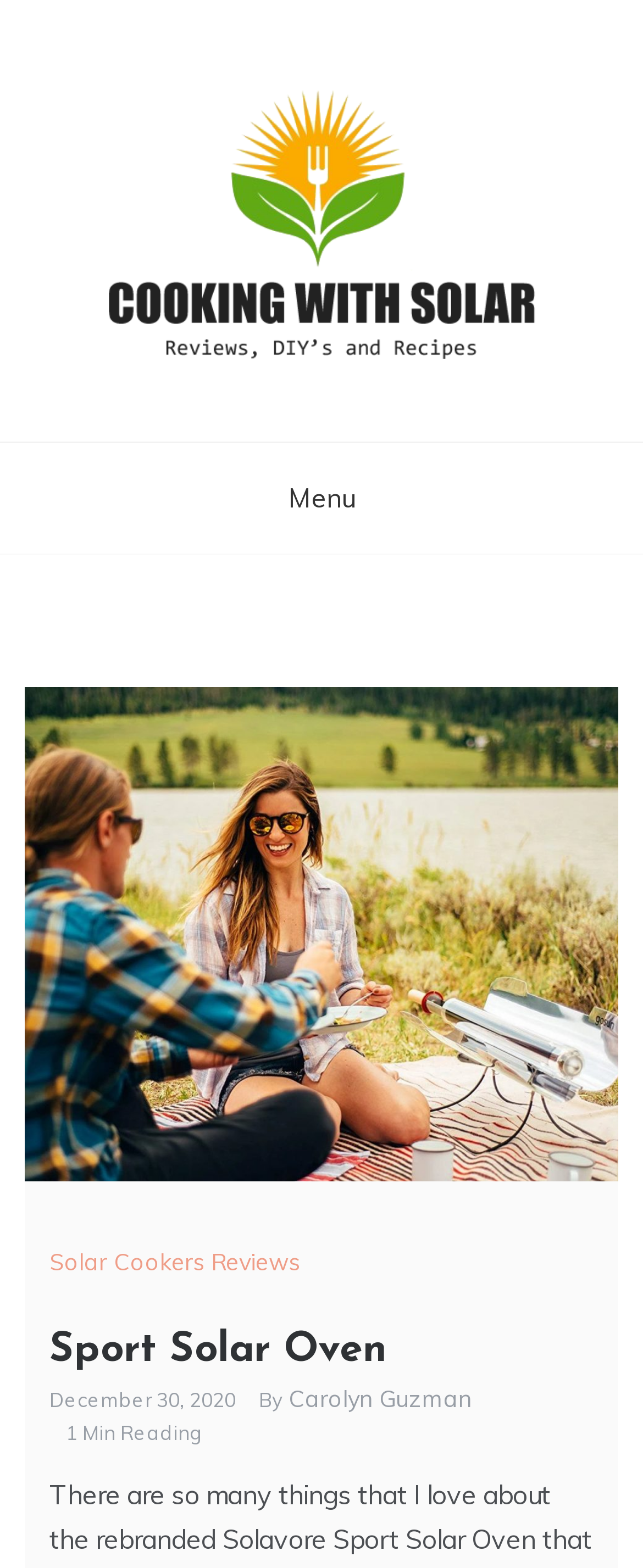Give a concise answer using only one word or phrase for this question:
What is the date of the article?

January 2, 2021